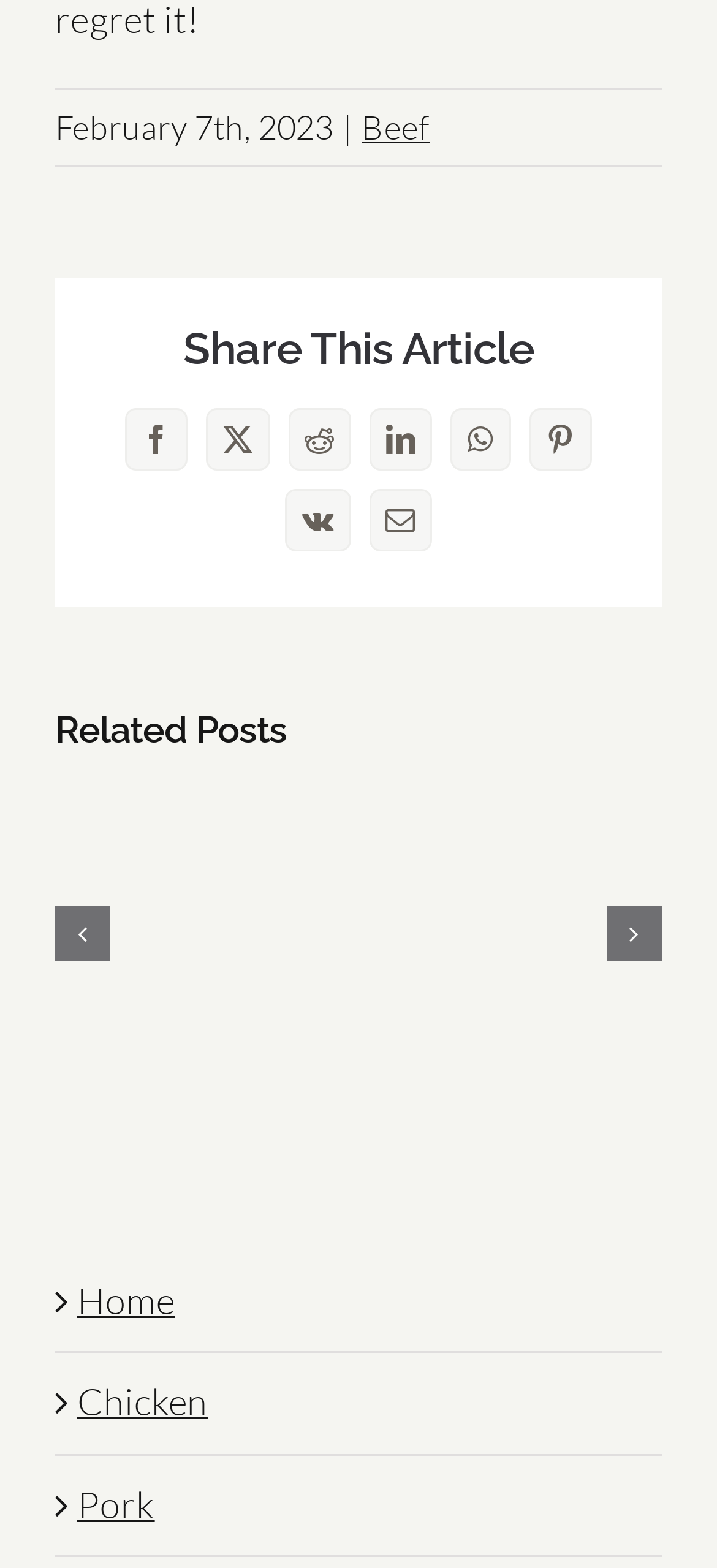Extract the bounding box coordinates for the described element: "Beef". The coordinates should be represented as four float numbers between 0 and 1: [left, top, right, bottom].

[0.504, 0.068, 0.6, 0.094]